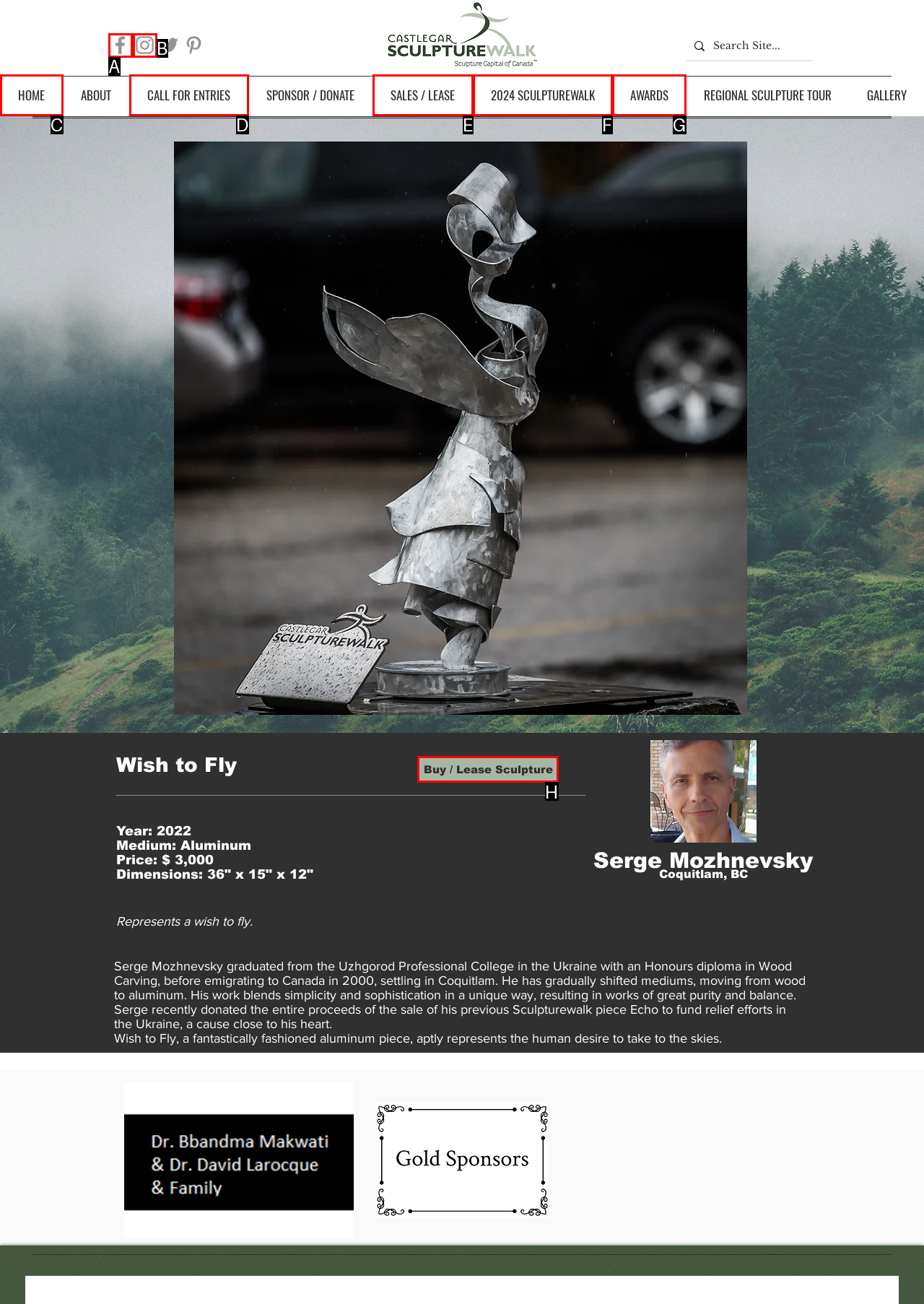Identify the HTML element to click to fulfill this task: View sculpture details
Answer with the letter from the given choices.

H